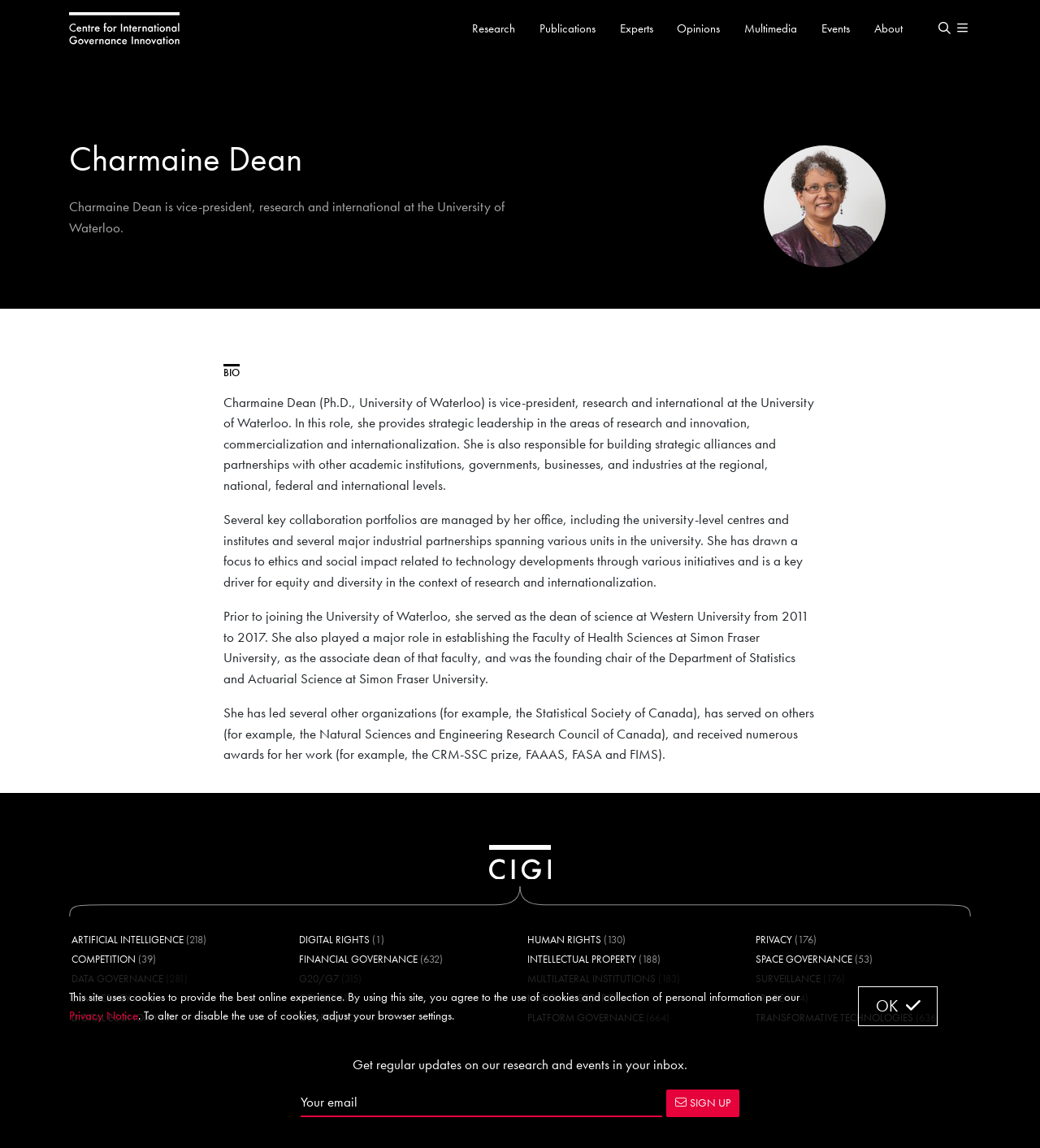Find the bounding box coordinates for the HTML element described in this sentence: "Centre for International Governance Innovation". Provide the coordinates as four float numbers between 0 and 1, in the format [left, top, right, bottom].

[0.066, 0.002, 0.173, 0.047]